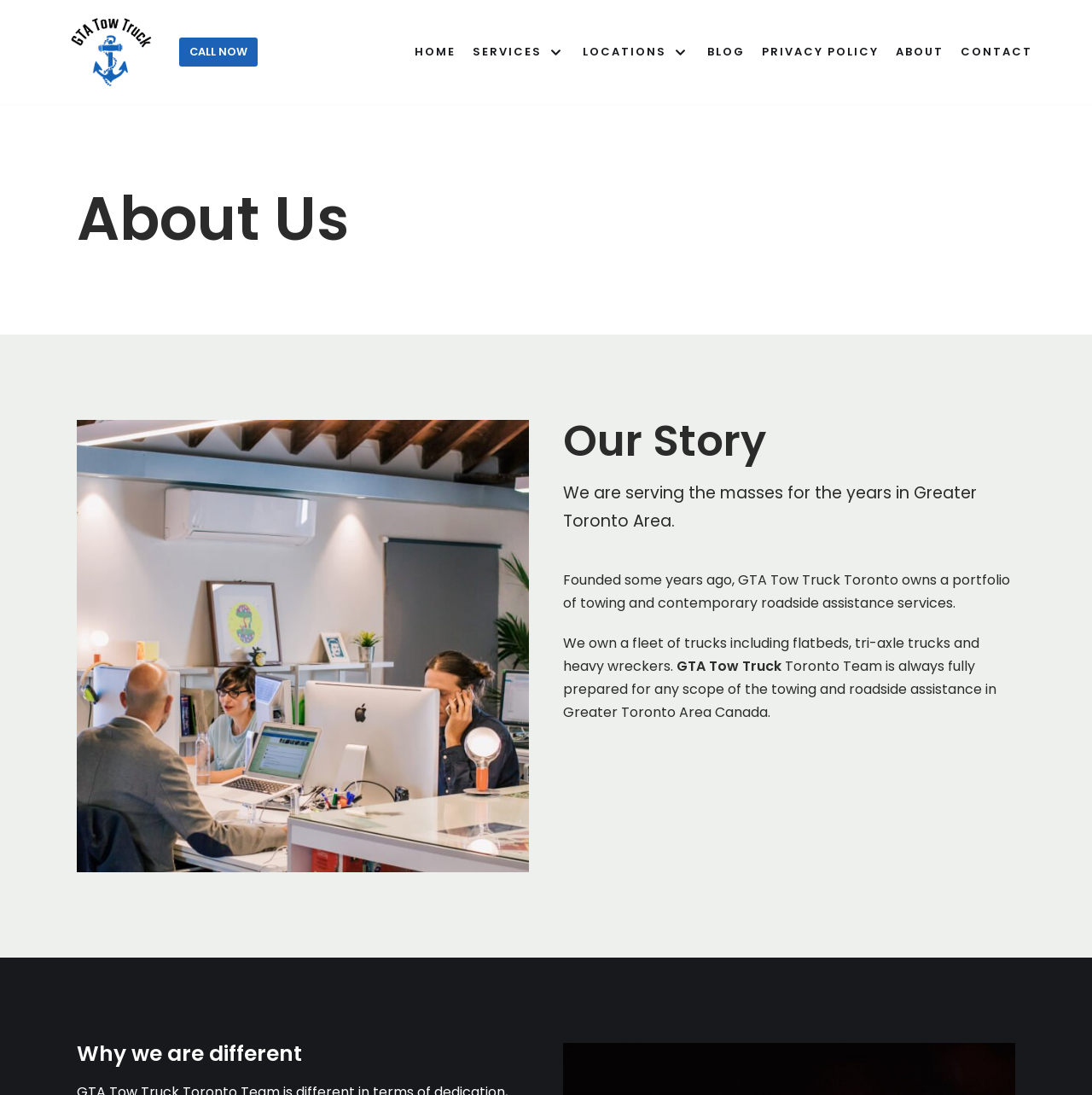Show the bounding box coordinates of the region that should be clicked to follow the instruction: "Learn more about GTA Tow Truck."

[0.62, 0.599, 0.716, 0.617]